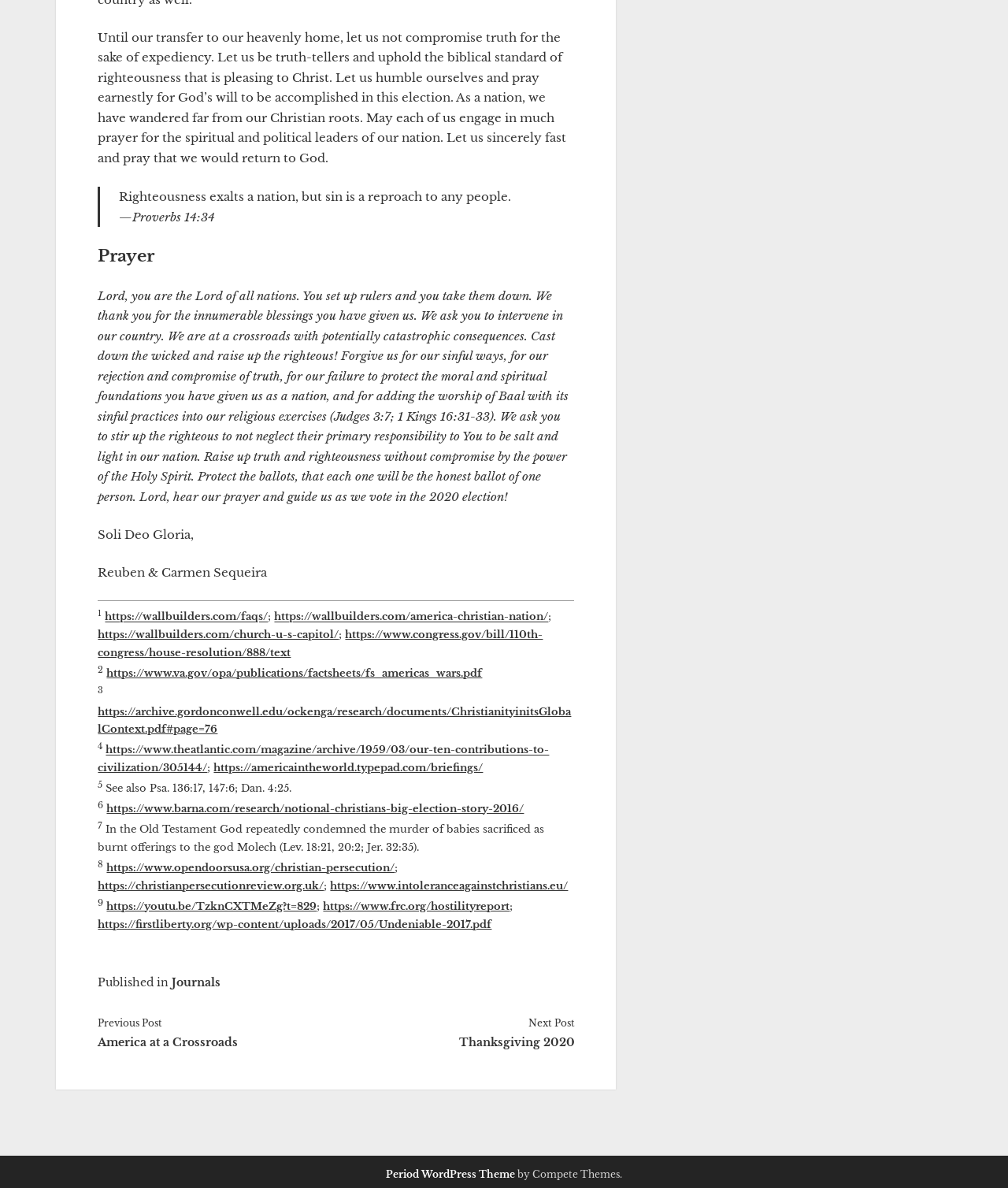Please specify the coordinates of the bounding box for the element that should be clicked to carry out this instruction: "Visit the page about America being a Christian nation". The coordinates must be four float numbers between 0 and 1, formatted as [left, top, right, bottom].

[0.272, 0.511, 0.544, 0.522]